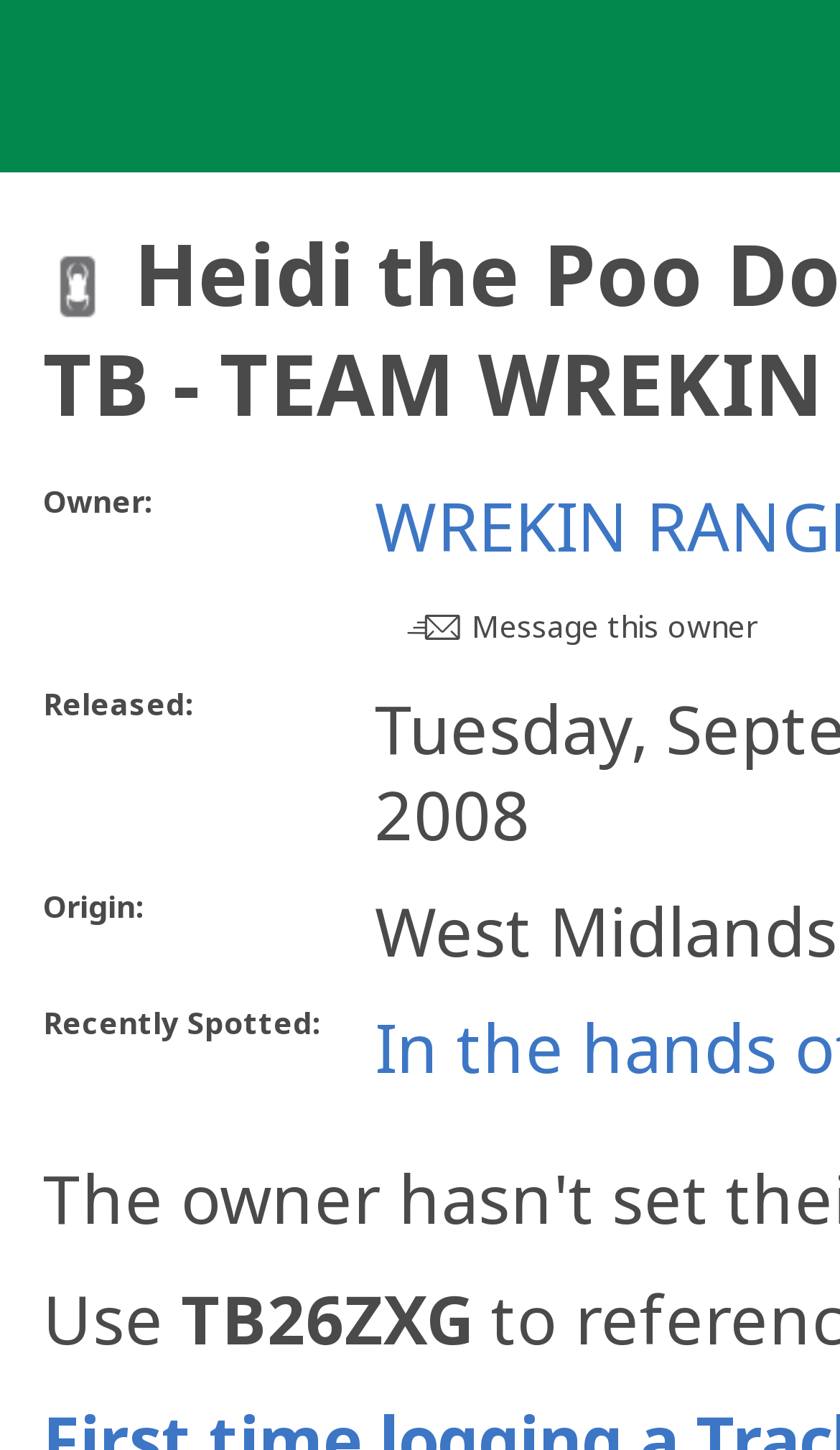Is there a message button for the owner?
From the details in the image, answer the question comprehensively.

I found an image with the description 'Send Message to Owner' and a link with the text 'Message this owner', which suggests that there is a message button for the owner.